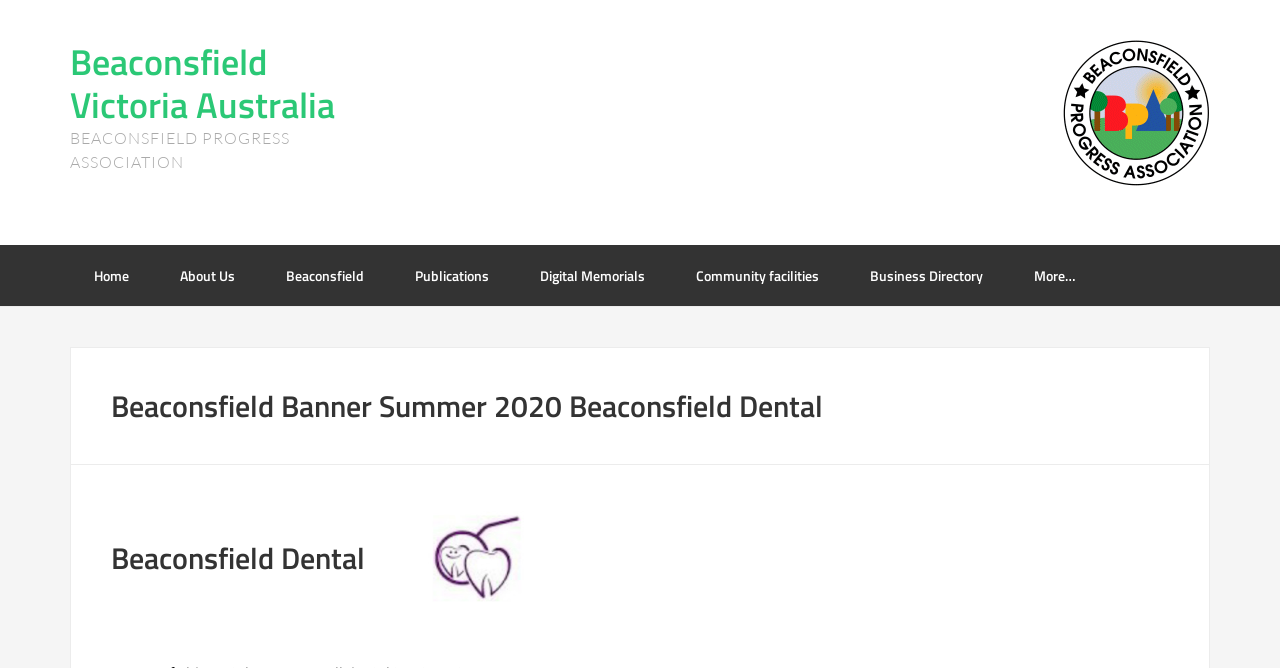Please find the bounding box coordinates of the clickable region needed to complete the following instruction: "view about us". The bounding box coordinates must consist of four float numbers between 0 and 1, i.e., [left, top, right, bottom].

[0.122, 0.367, 0.202, 0.458]